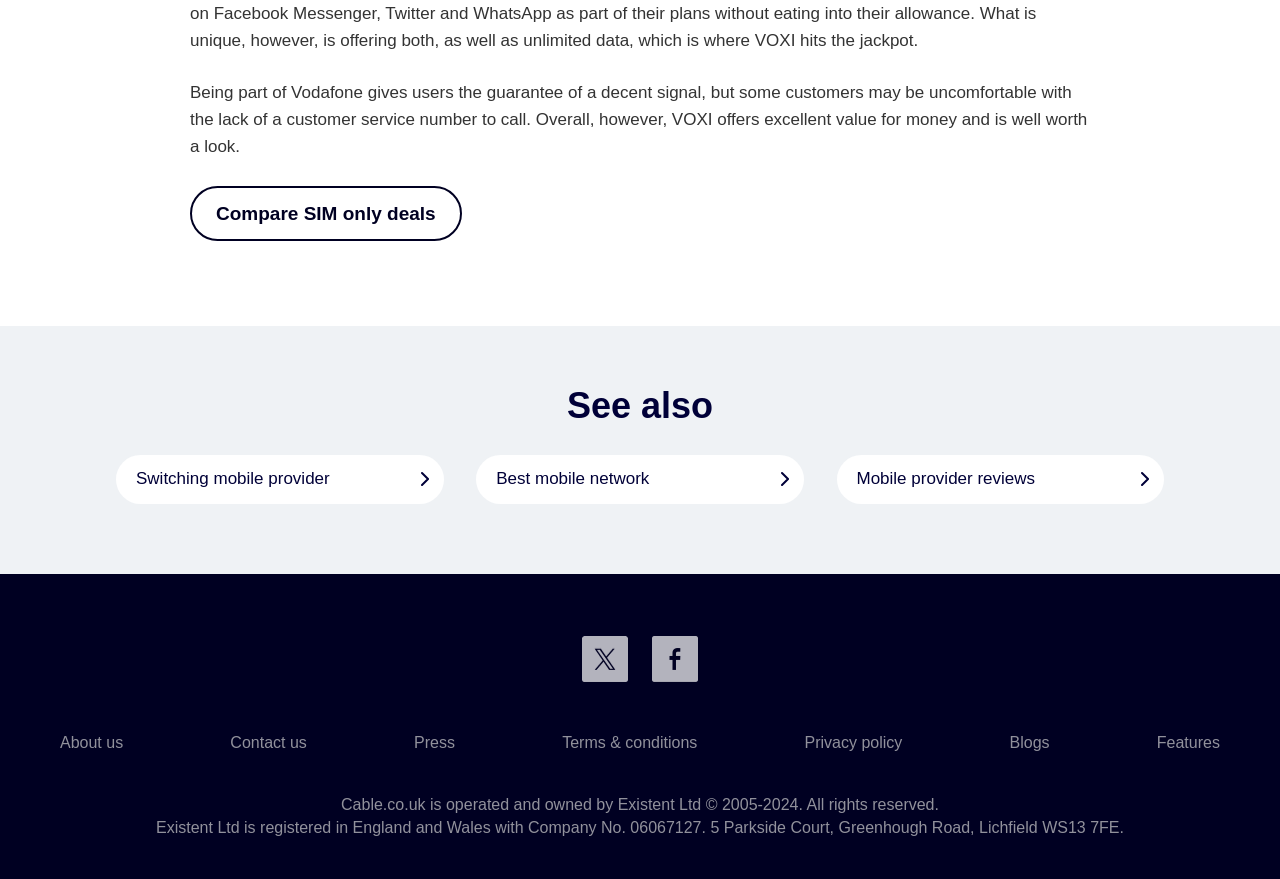Please specify the bounding box coordinates of the clickable section necessary to execute the following command: "Learn about switching mobile provider".

[0.091, 0.518, 0.346, 0.573]